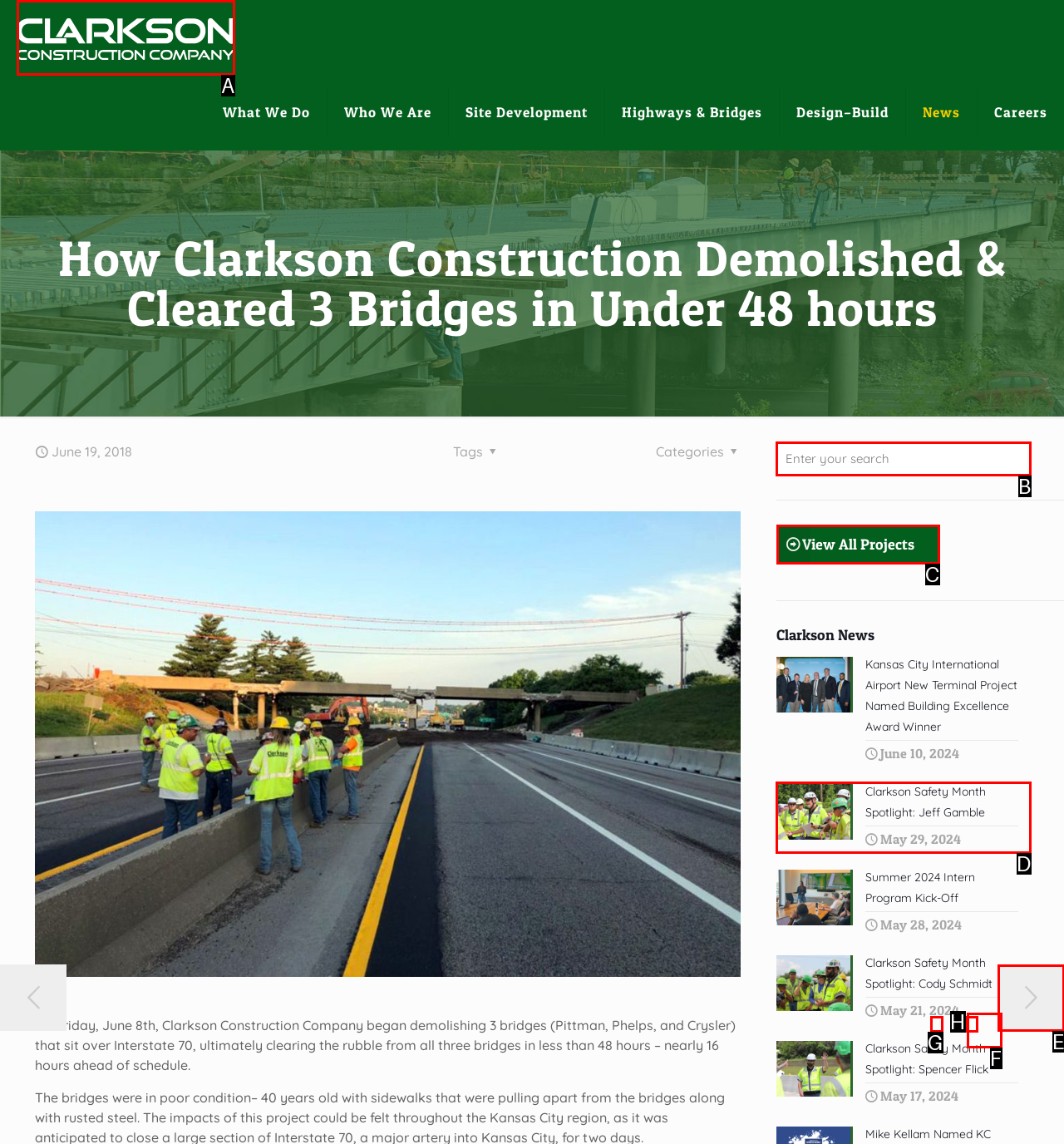Tell me which letter corresponds to the UI element that will allow you to View all projects. Answer with the letter directly.

C